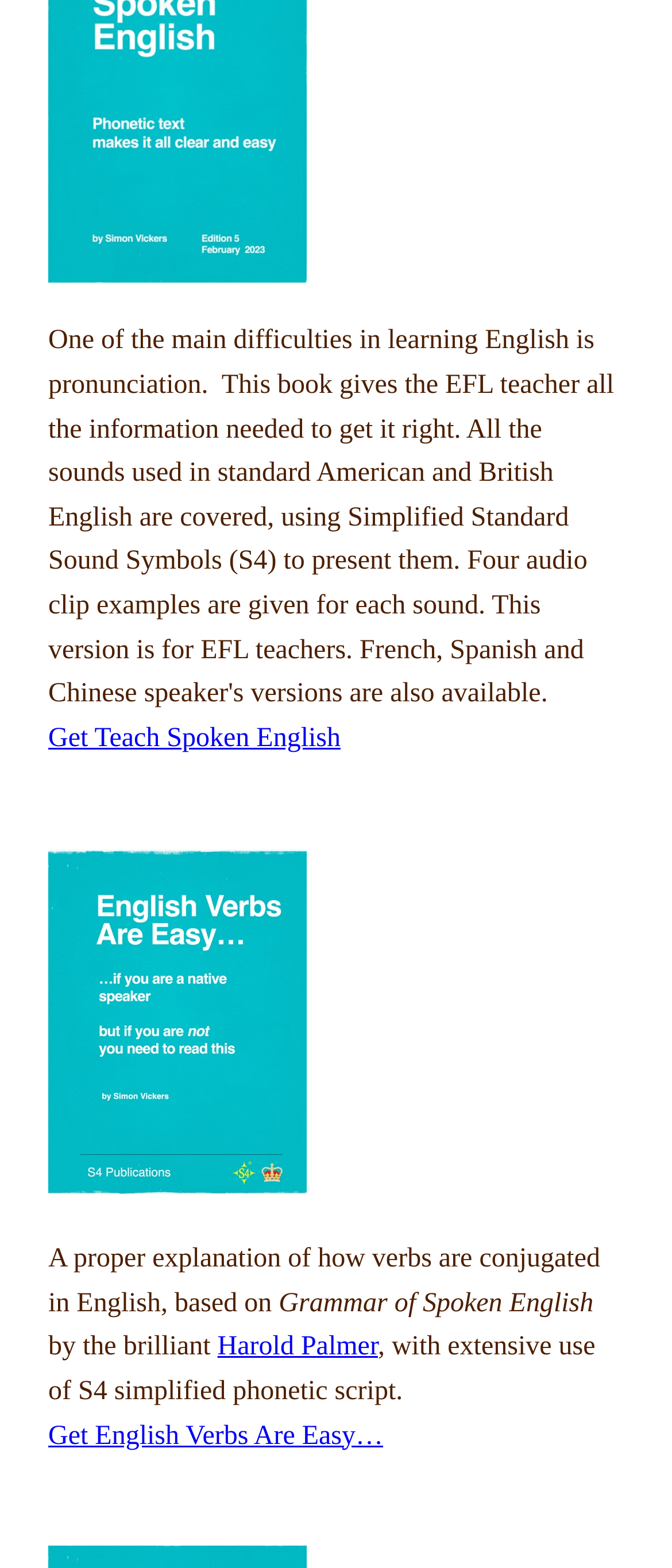Who is the author mentioned on the webpage?
Based on the image content, provide your answer in one word or a short phrase.

Harold Palmer